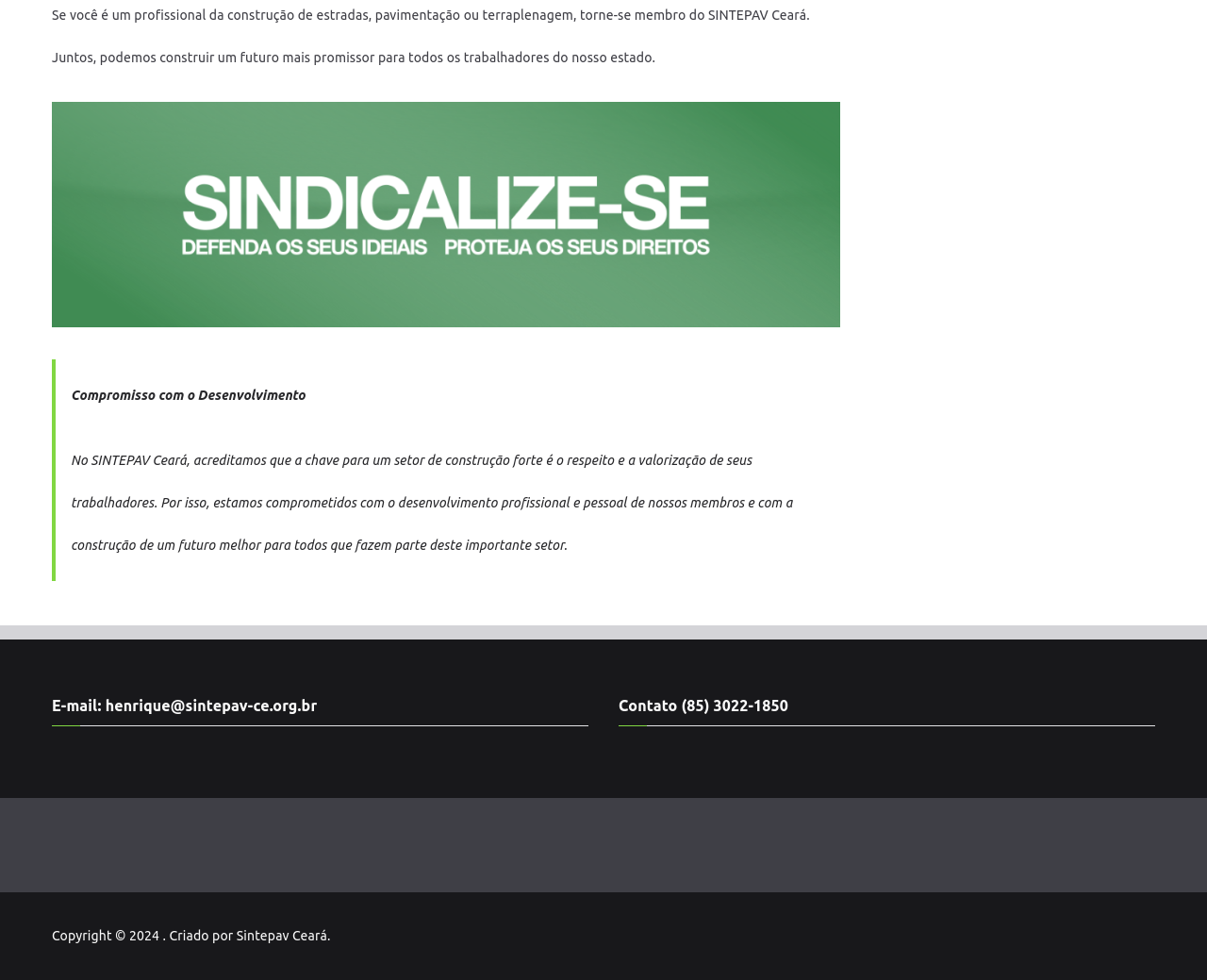What is the year of copyright?
Please give a detailed and elaborate answer to the question.

The year of copyright can be found at the bottom of the webpage, where it is listed as 'Copyright © 2024'.